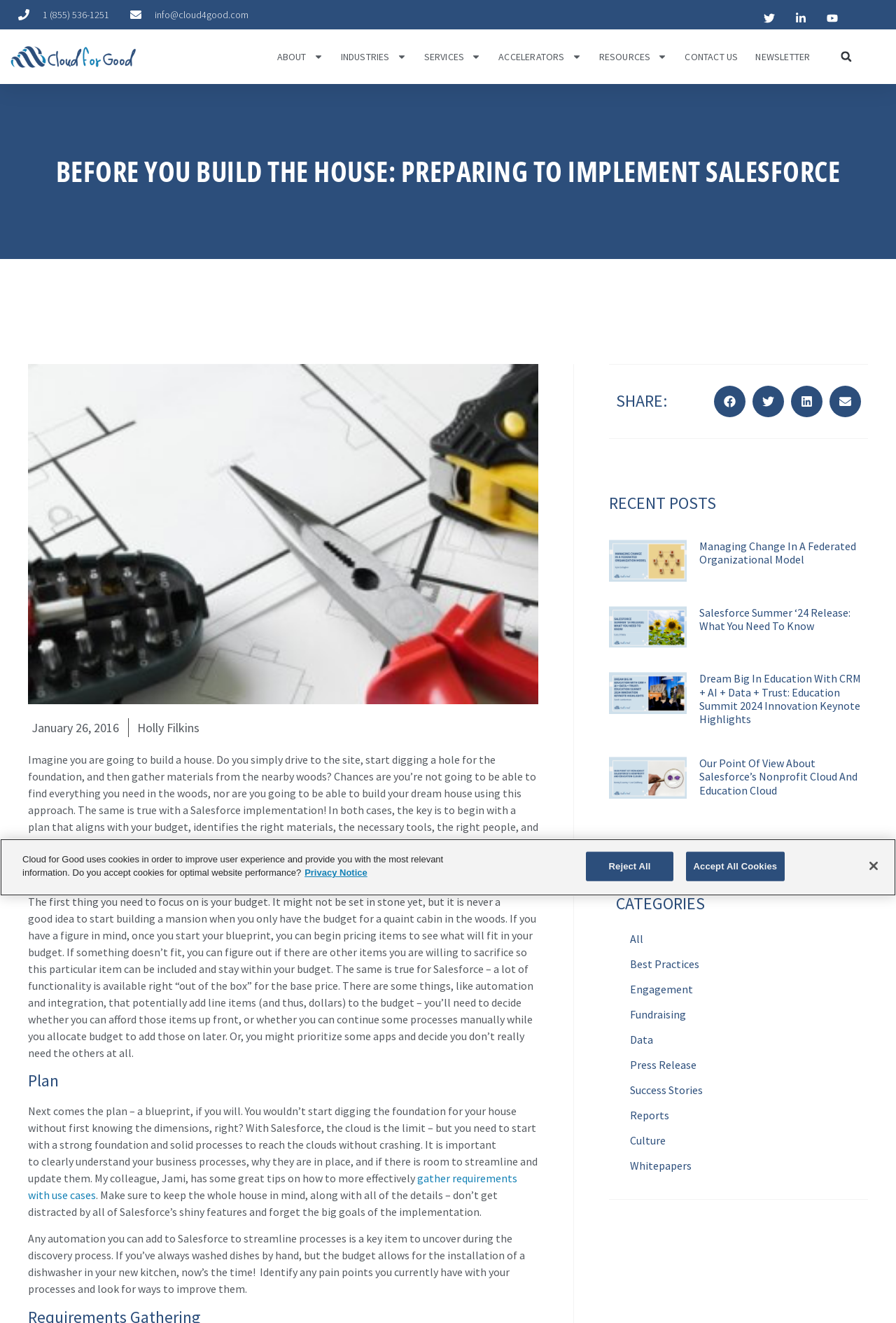Please locate the bounding box coordinates of the element that should be clicked to achieve the given instruction: "Click on the 'ABOUT' link".

[0.309, 0.031, 0.361, 0.055]